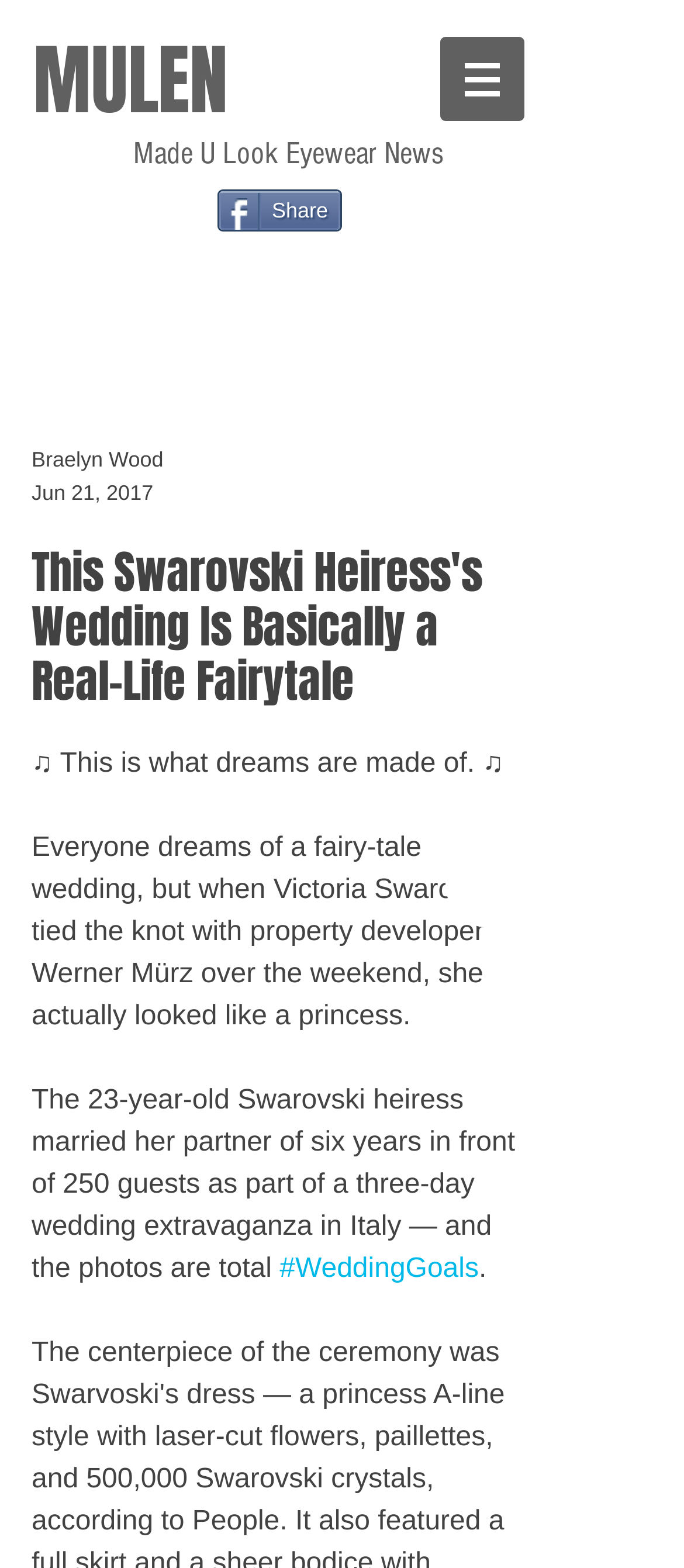With reference to the screenshot, provide a detailed response to the question below:
How many guests attended the wedding?

The answer can be found in the paragraph of text that describes the wedding. The text states 'The 23-year-old Swarovski heiress married her partner of six years in front of 250 guests as part of a three-day wedding extravaganza in Italy — and the photos are total'.